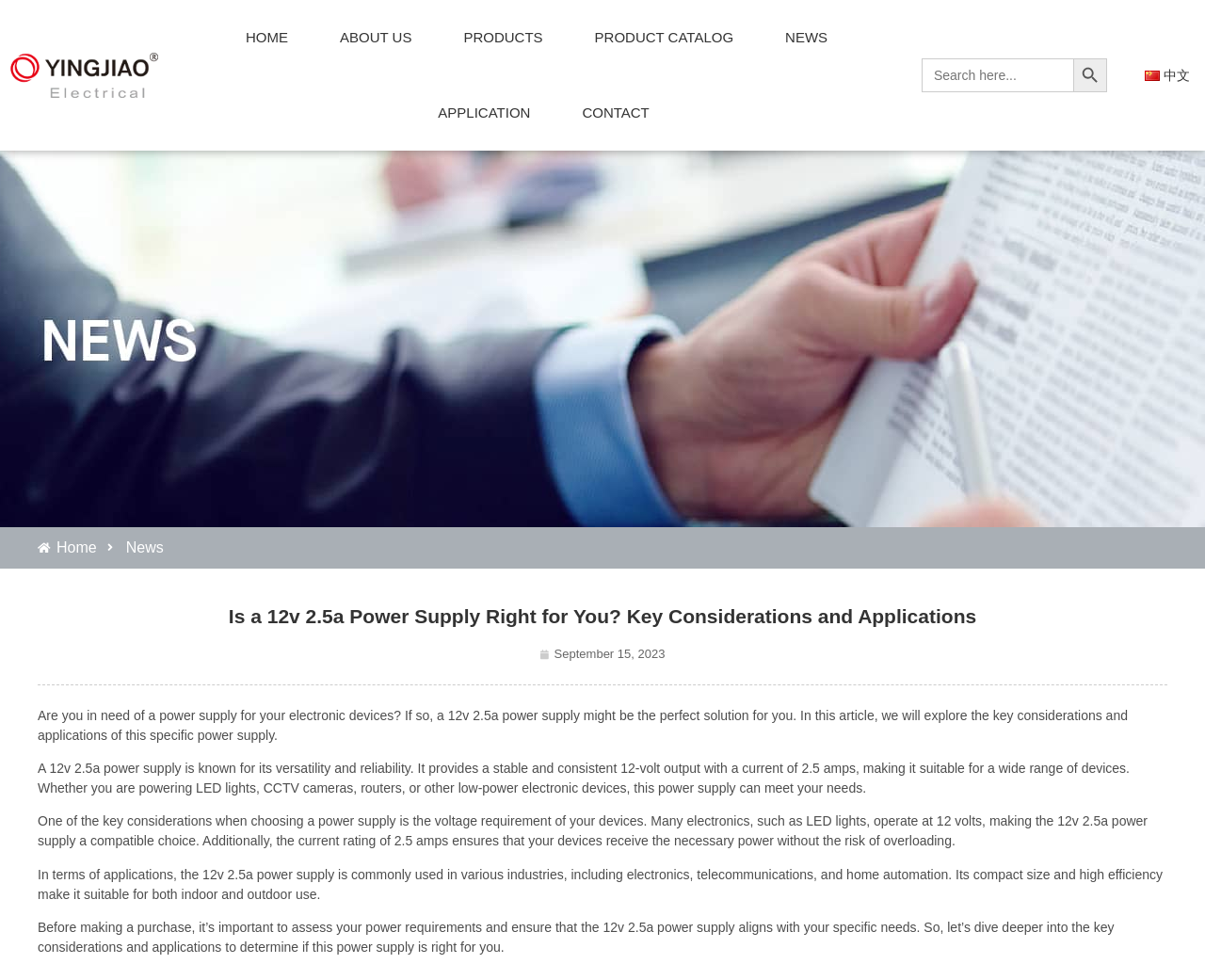What is the date of the article?
Respond to the question with a well-detailed and thorough answer.

The date of the article can be found in the static text 'September 15, 2023' which is located below the heading of the article.